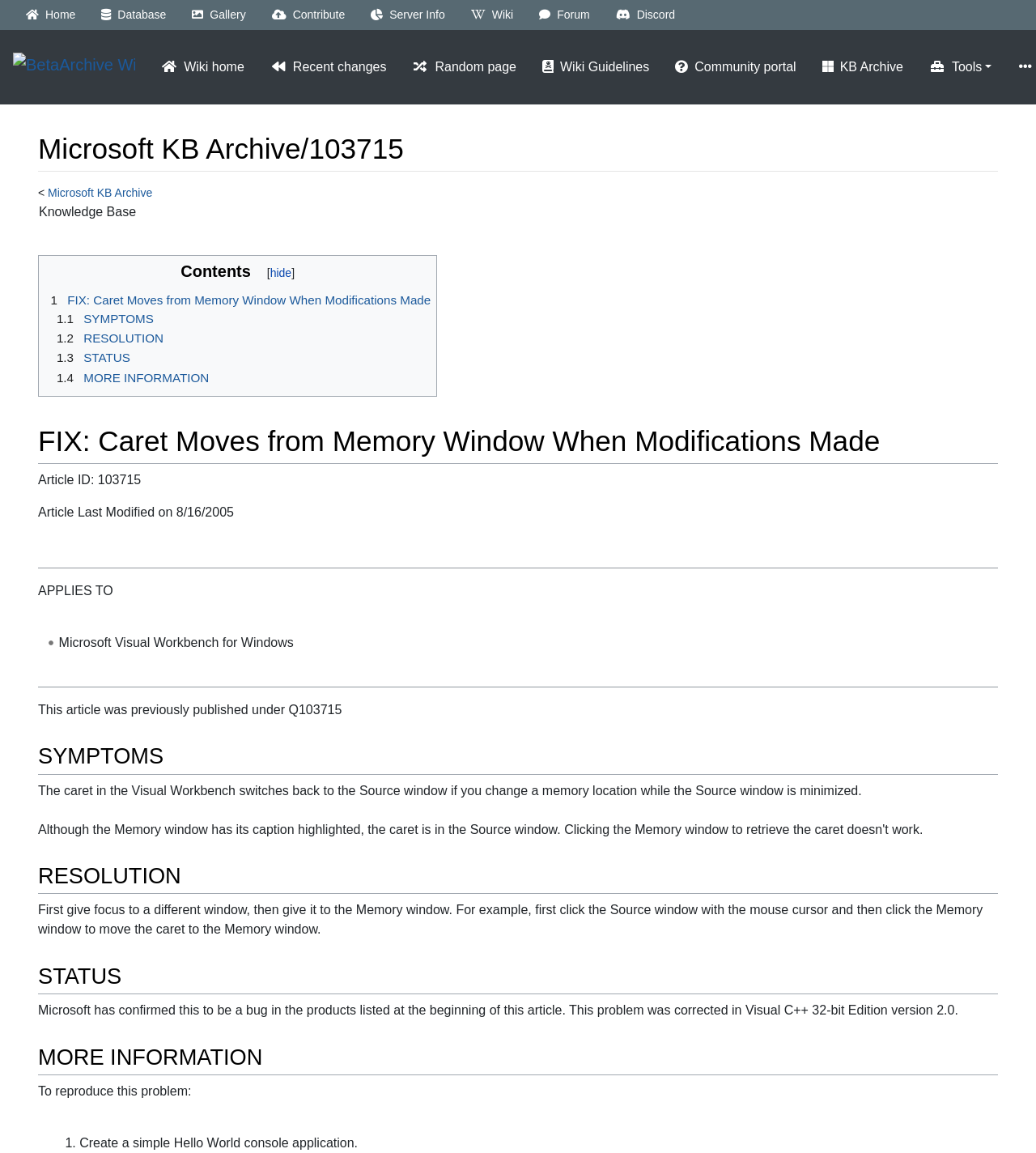Provide the bounding box coordinates for the specified HTML element described in this description: "title="Visit the main page"". The coordinates should be four float numbers ranging from 0 to 1, in the format [left, top, right, bottom].

[0.012, 0.05, 0.131, 0.065]